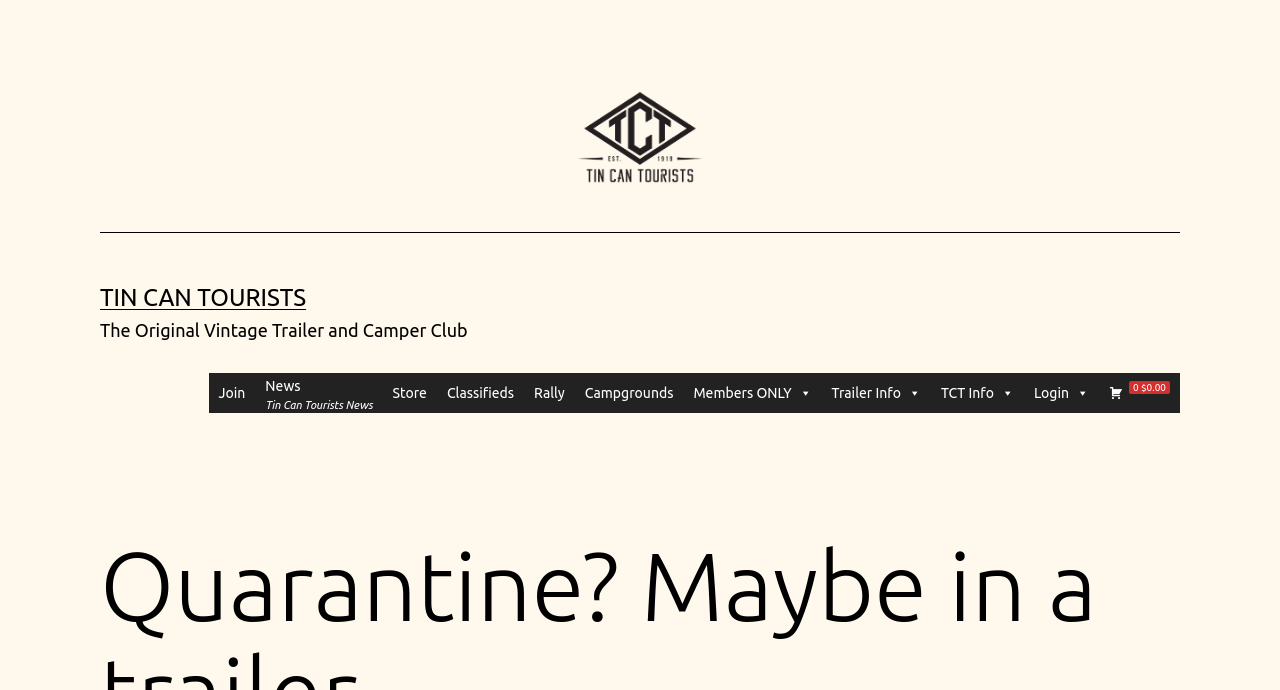What is the name of the club?
Based on the screenshot, provide your answer in one word or phrase.

Tin Can Tourists